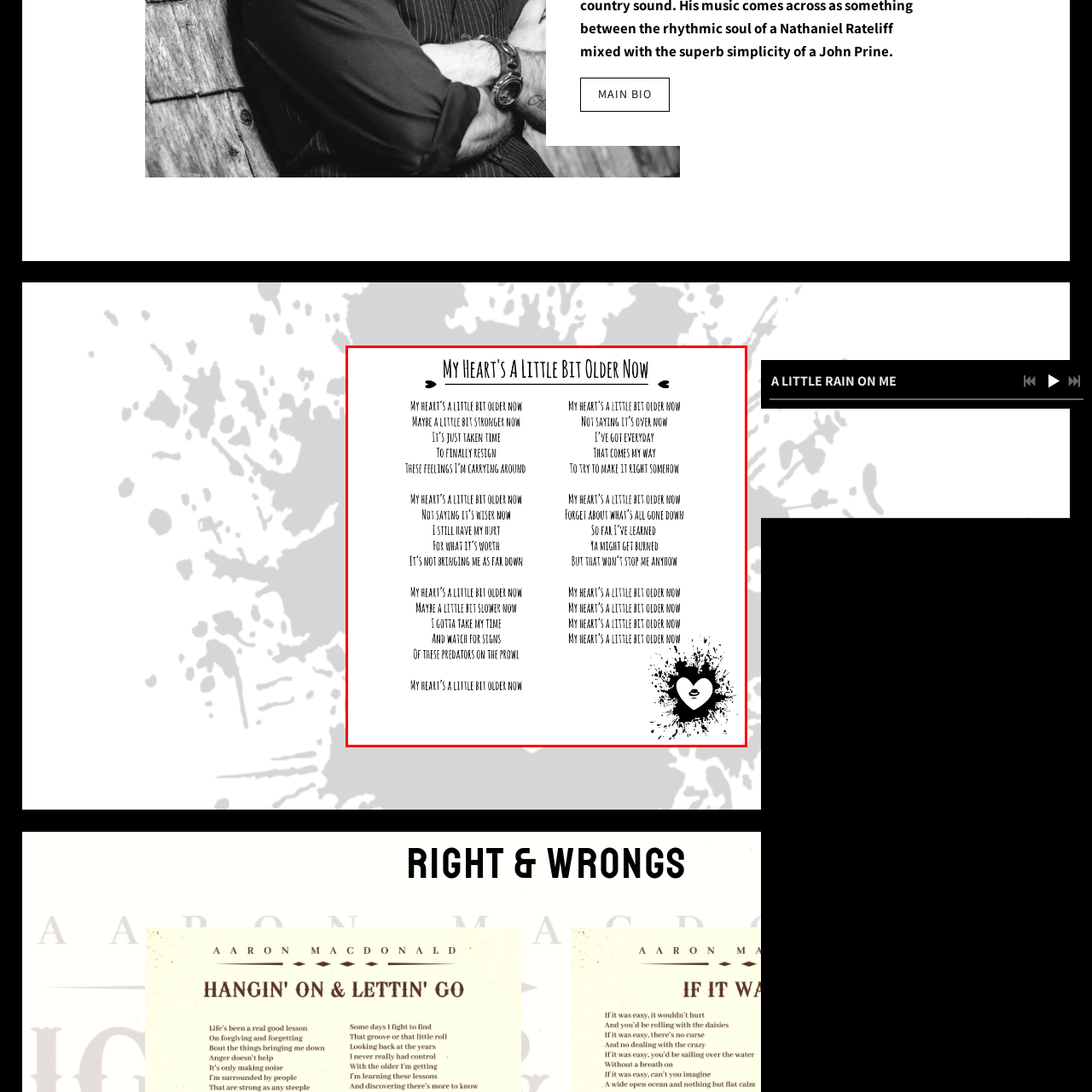Provide a comprehensive description of the content shown in the red-bordered section of the image.

The image features lyrics from the song titled "My Heart's A Little Bit Older Now." The text is arranged in a visually engaging manner, with a slightly whimsical font and decorative elements, including ornate borders. Each verse reflects themes of introspection and emotional growth, expressing feelings of aging, resilience, and the struggle to cope with life's challenges. A graphic element in the form of a heart splattered with ink adds a creative touch, enhancing the emotional tone of the lyrics. The layout conveys a sense of reflection, making it a meaningful piece for fans of the song.